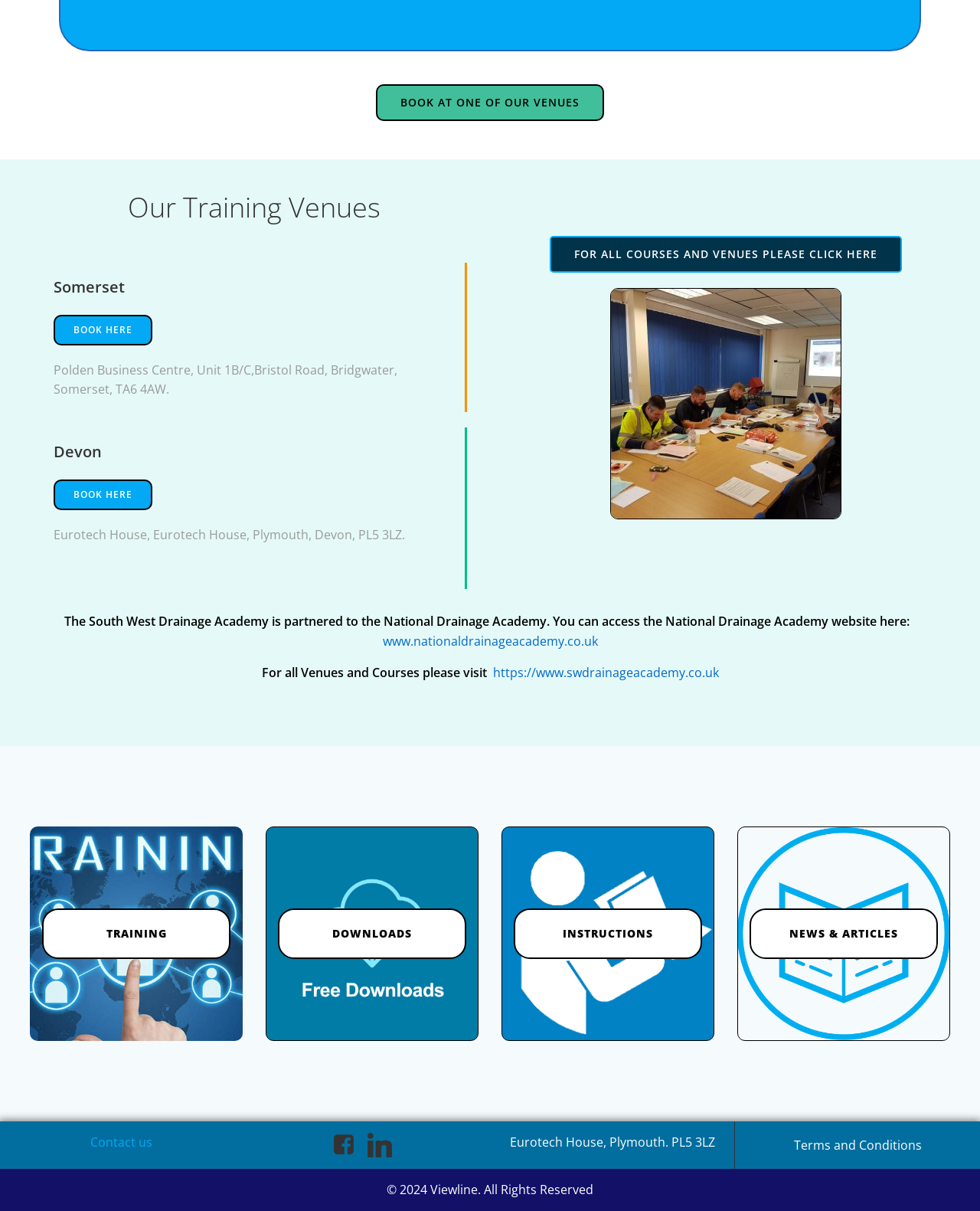Please identify the bounding box coordinates of the element's region that should be clicked to execute the following instruction: "Book at one of our venues". The bounding box coordinates must be four float numbers between 0 and 1, i.e., [left, top, right, bottom].

[0.384, 0.069, 0.616, 0.1]